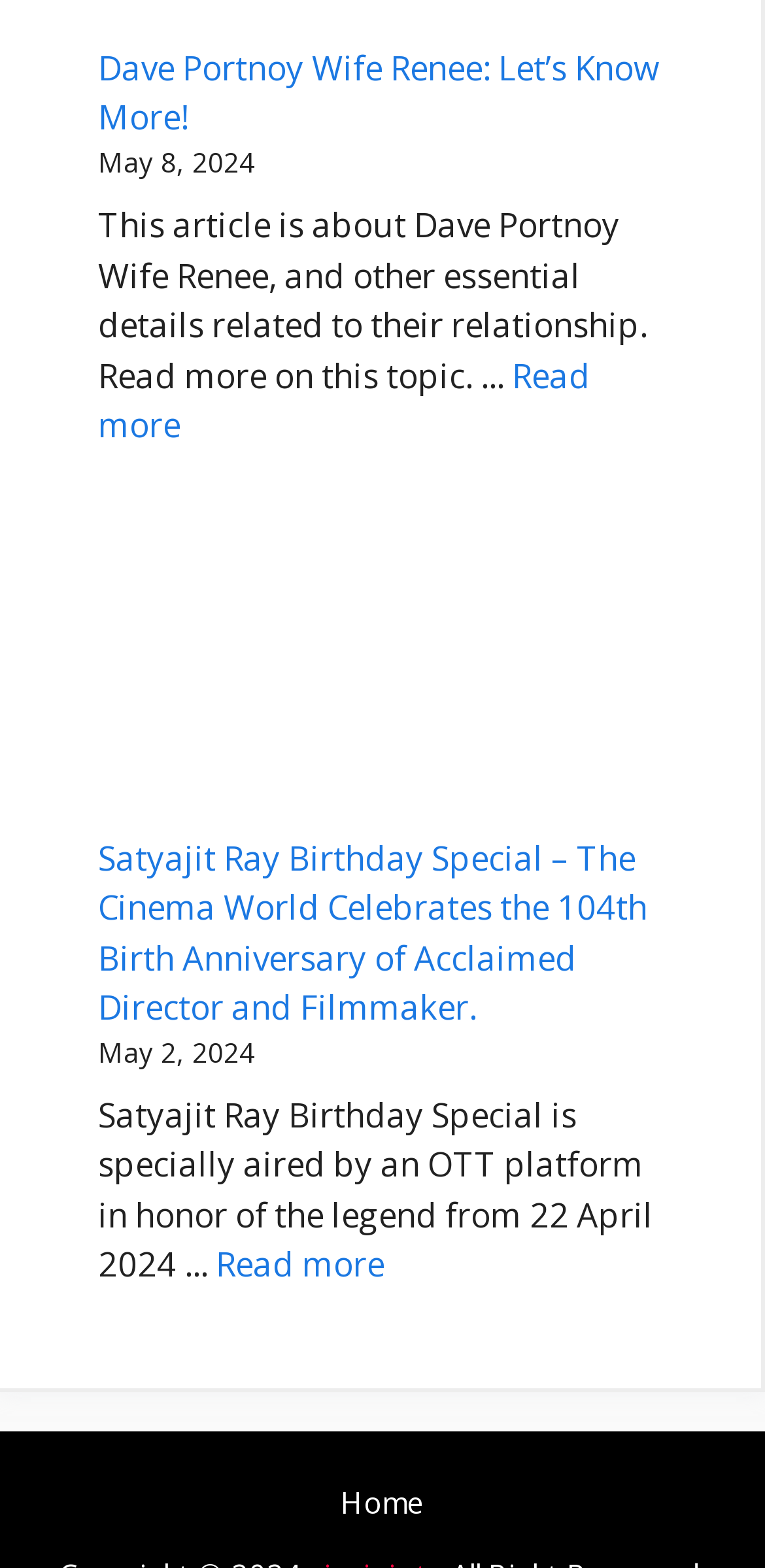What is the name of the acclaimed director being celebrated?
Give a one-word or short-phrase answer derived from the screenshot.

Satyajit Ray